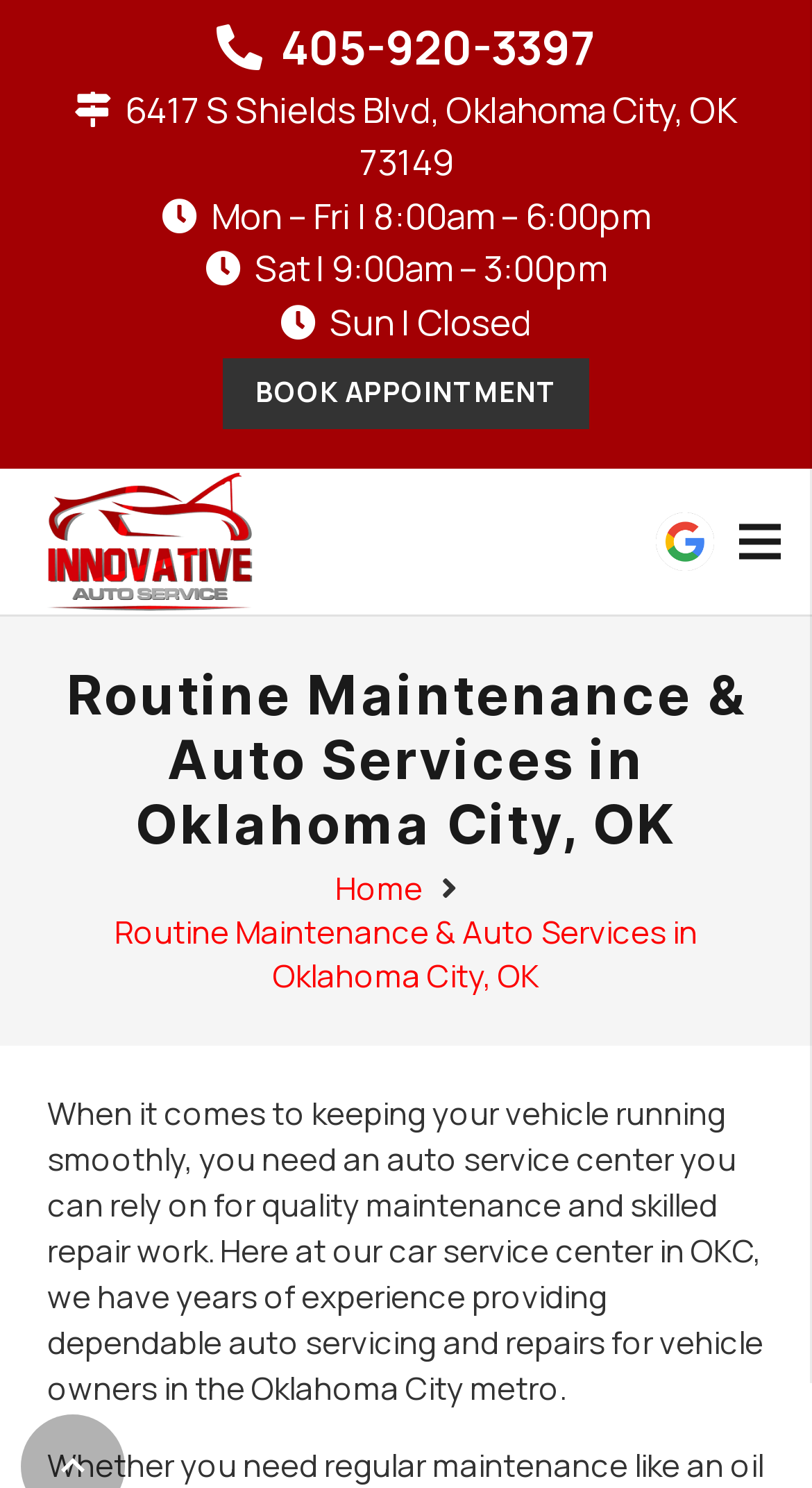Determine the bounding box coordinates for the area that should be clicked to carry out the following instruction: "Visit Ronnie Jackson's profile".

None